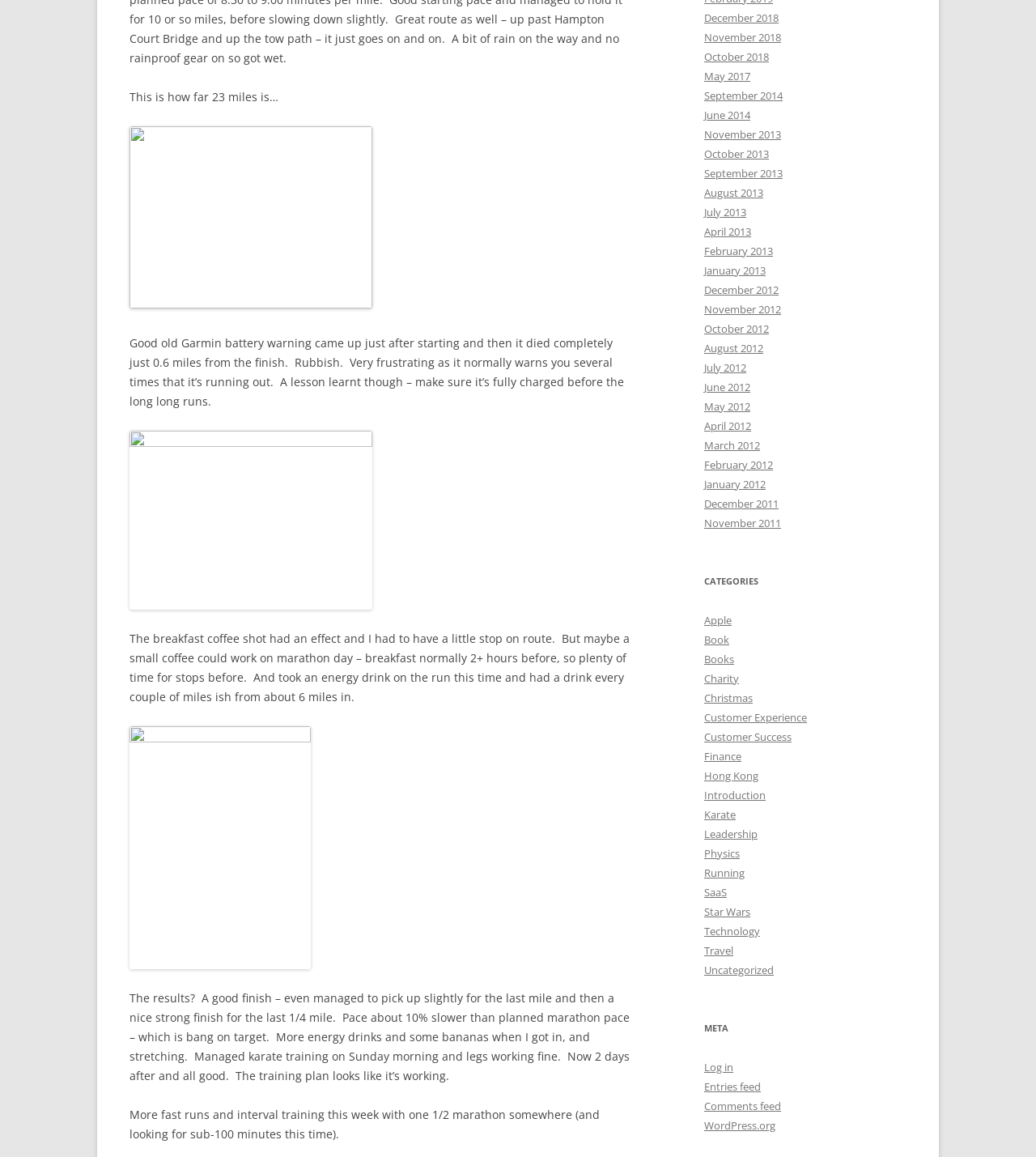What is the category of the post 'Karate'?
Could you answer the question in a detailed manner, providing as much information as possible?

The category 'Karate' is listed under the 'CATEGORIES' heading, which suggests that the post is related to karate.